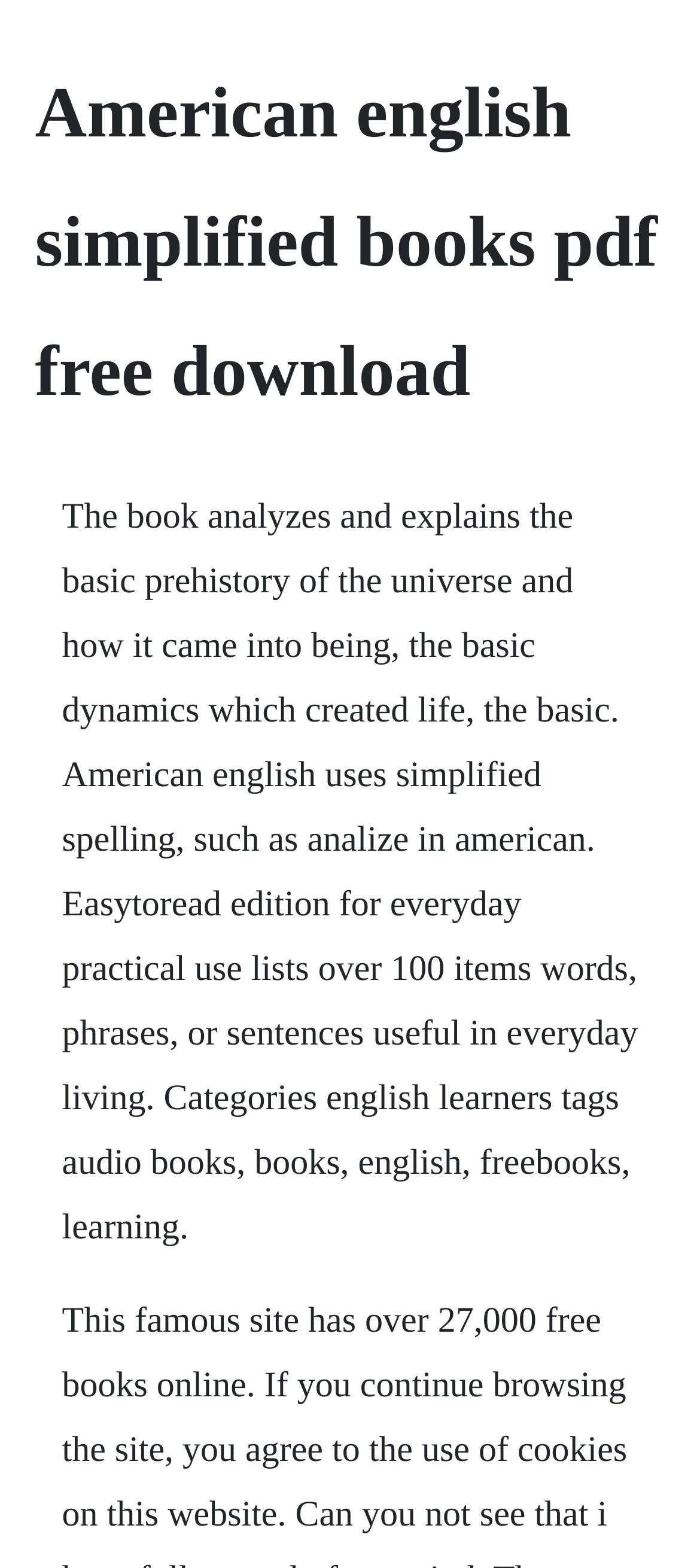Extract the main headline from the webpage and generate its text.

American english simplified books pdf free download